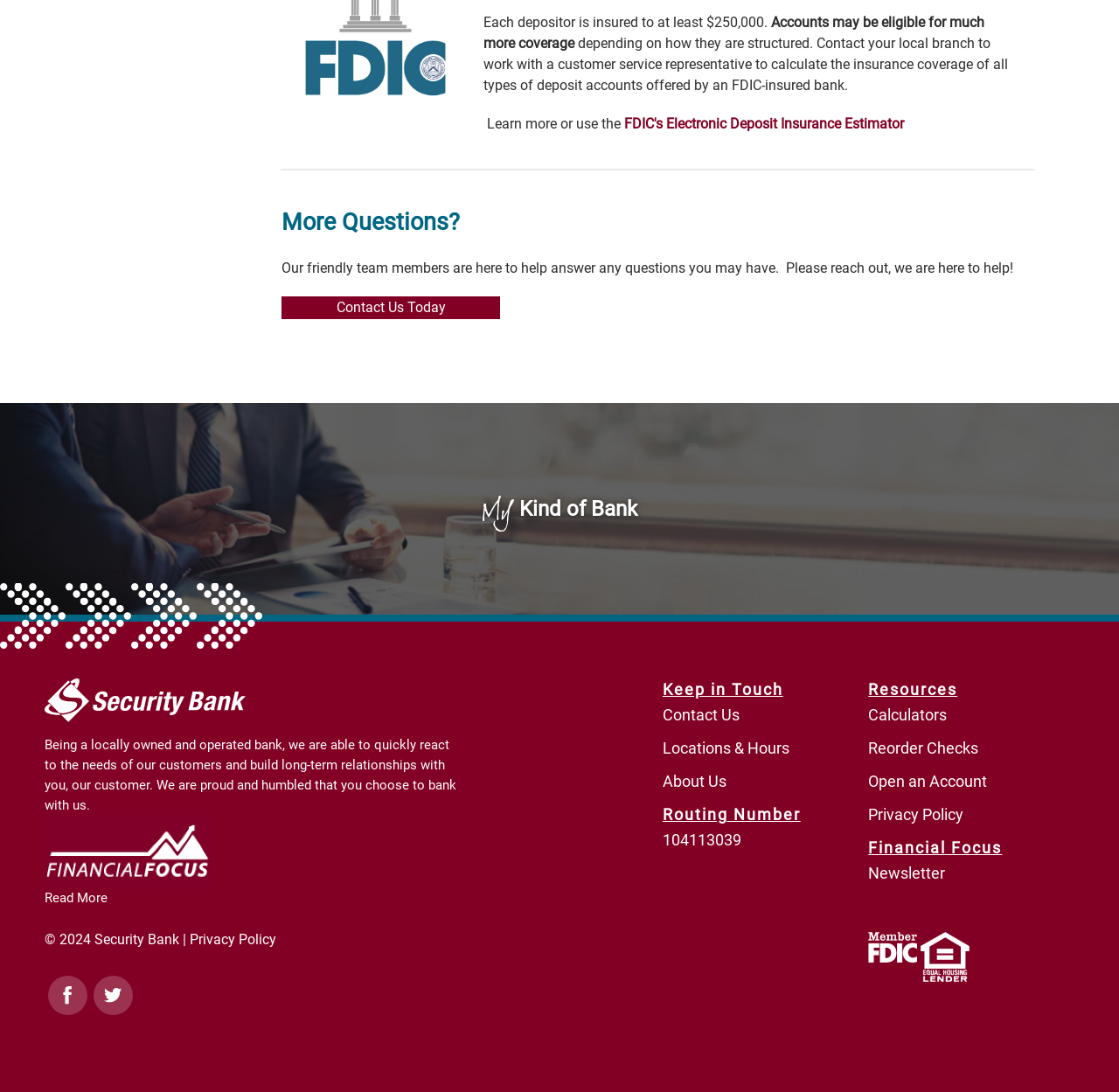Given the element description: "Newsletter", predict the bounding box coordinates of the UI element it refers to, using four float numbers between 0 and 1, i.e., [left, top, right, bottom].

[0.776, 0.79, 0.845, 0.813]